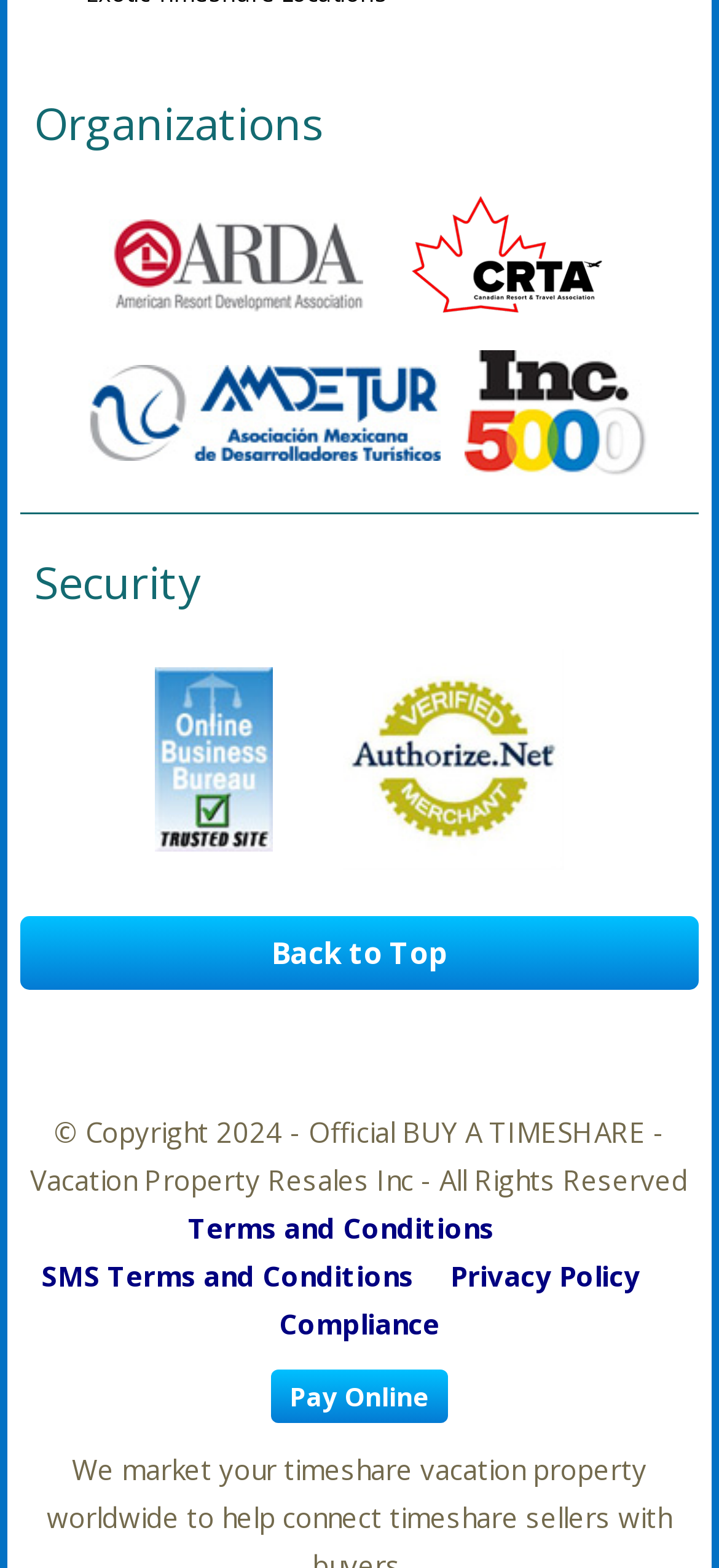Identify the bounding box for the UI element that is described as follows: "About Us".

None